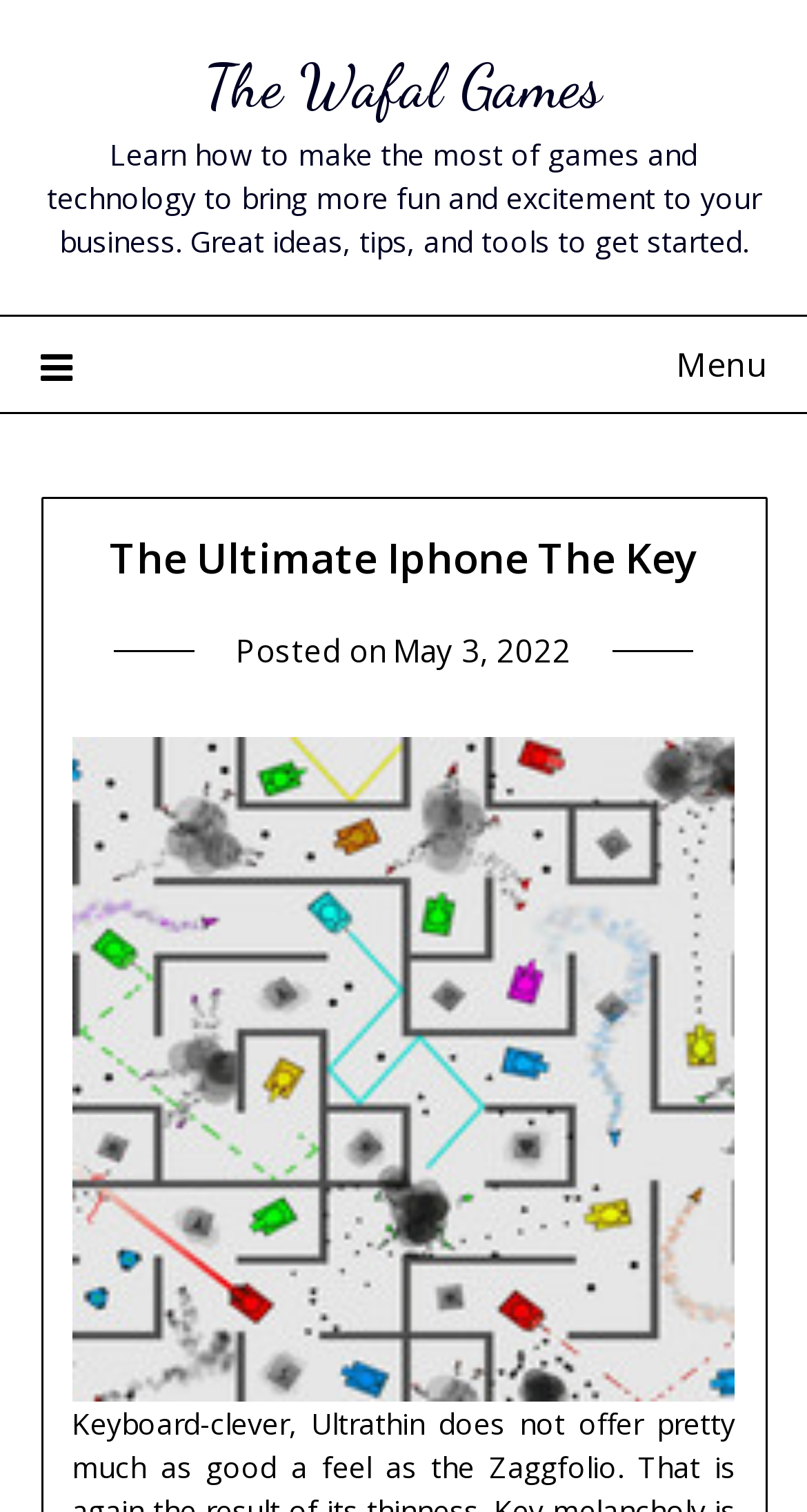Respond with a single word or short phrase to the following question: 
What is the text of the first link on the webpage?

The Wafal Games